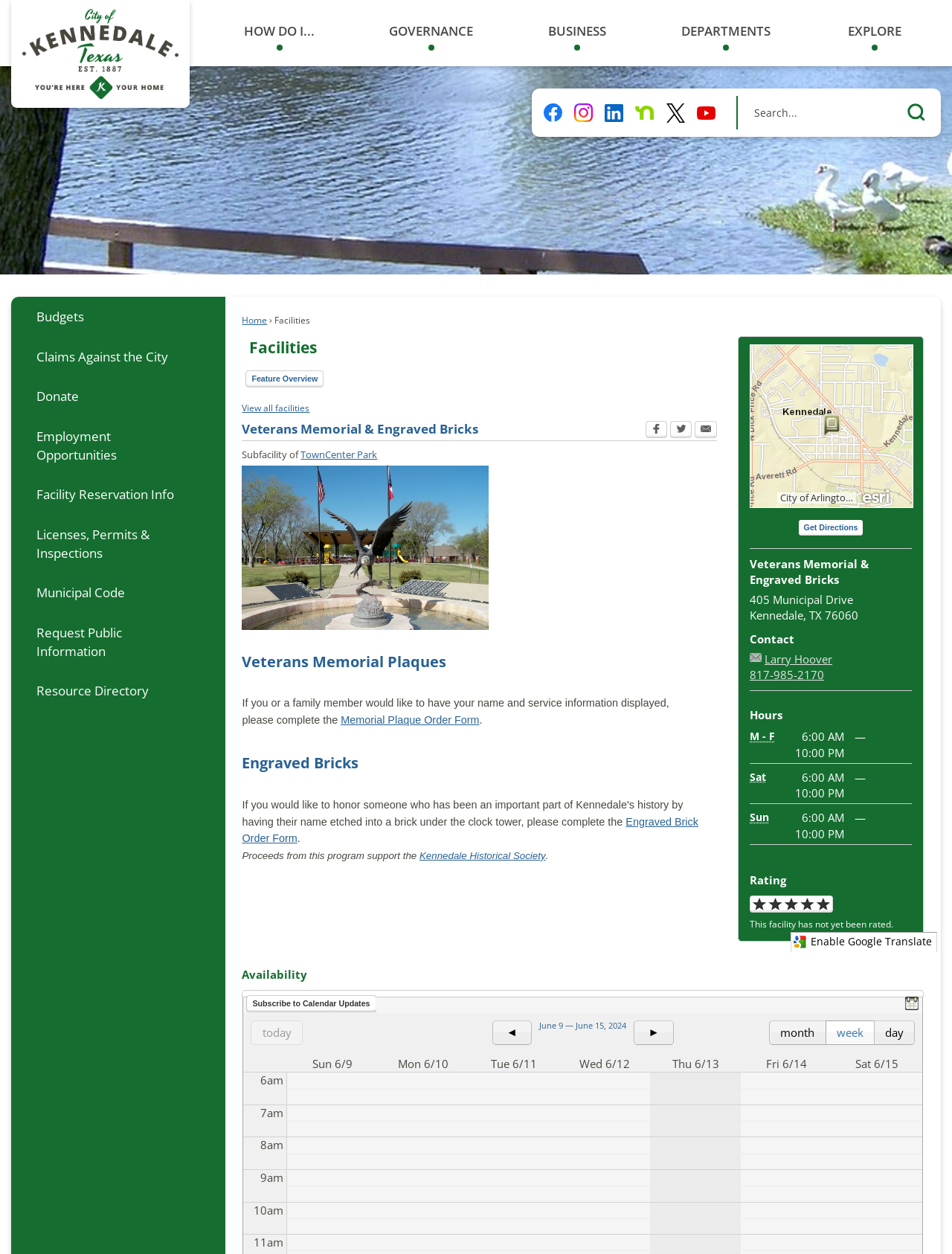What is the rating of Veterans Memorial & Engraved Bricks?
Please answer the question with as much detail as possible using the screenshot.

I found the rating by looking at the static text element with ID 509, which indicates that the facility has not yet been rated.